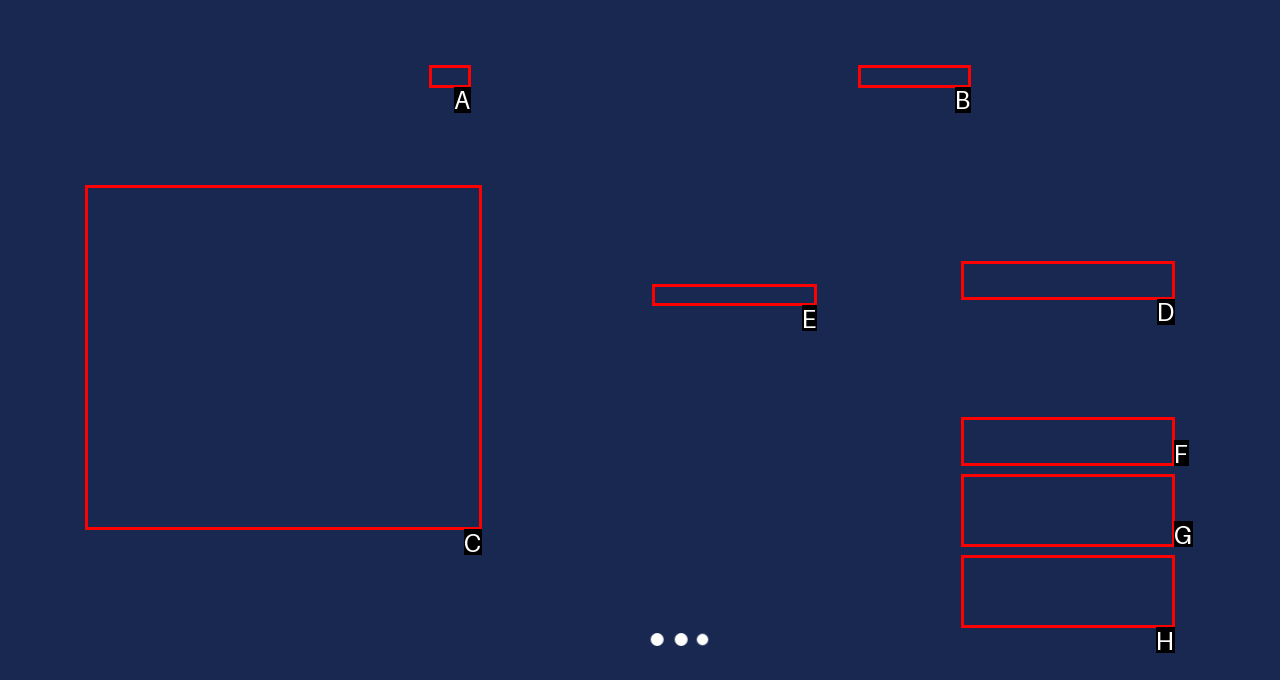Choose the letter that best represents the description: News & Events. Provide the letter as your response.

B